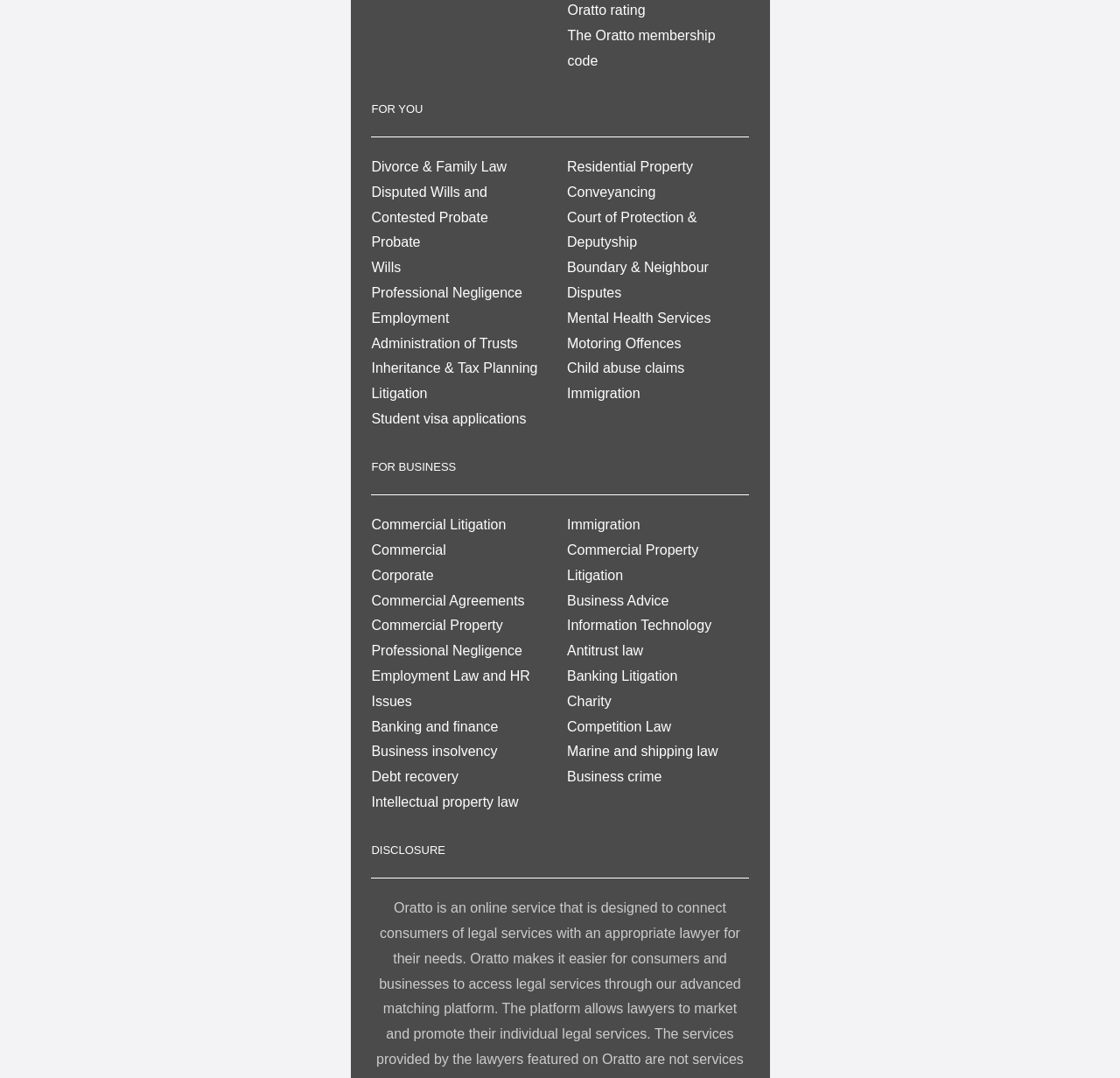What is the main category of services offered?
Using the image, give a concise answer in the form of a single word or short phrase.

Legal services